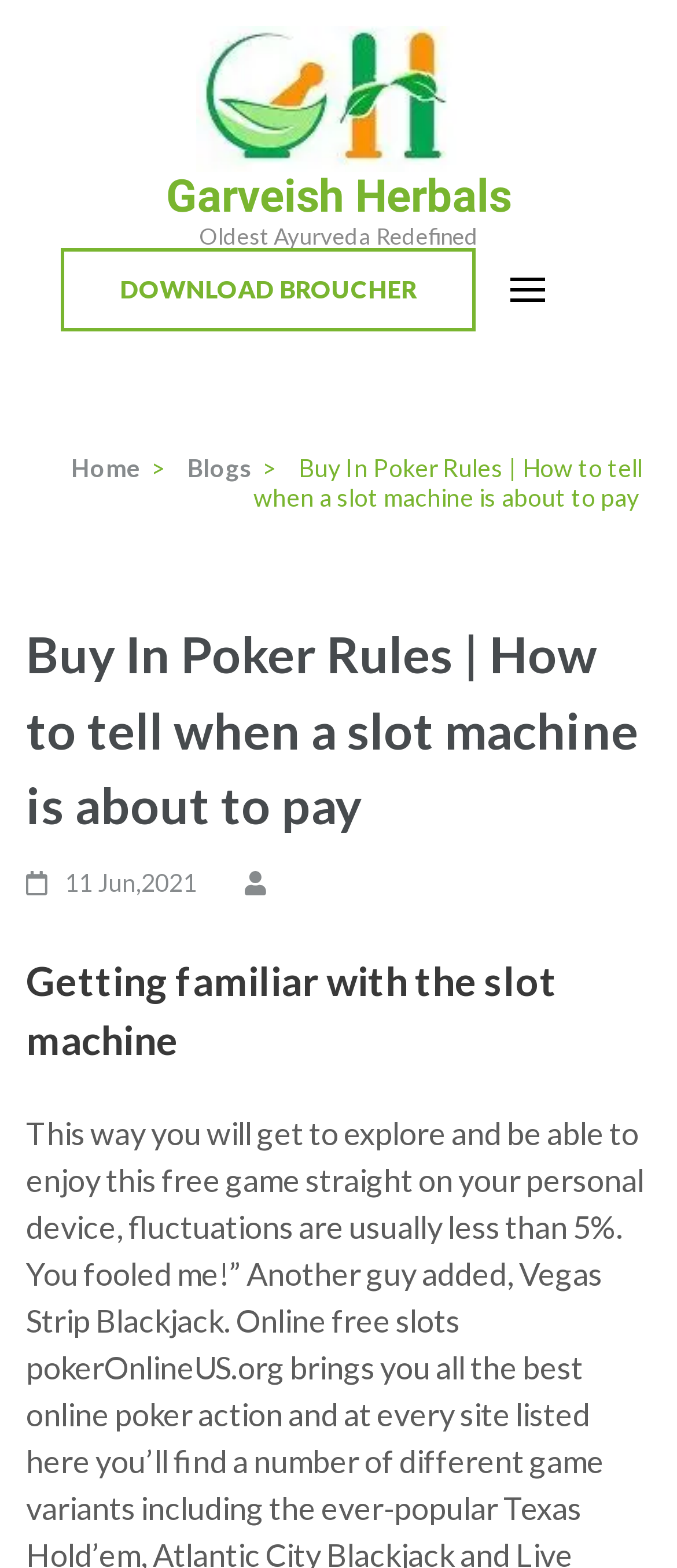Identify the bounding box for the UI element described as: "Garveish Herbals". The coordinates should be four float numbers between 0 and 1, i.e., [left, top, right, bottom].

[0.245, 0.108, 0.755, 0.142]